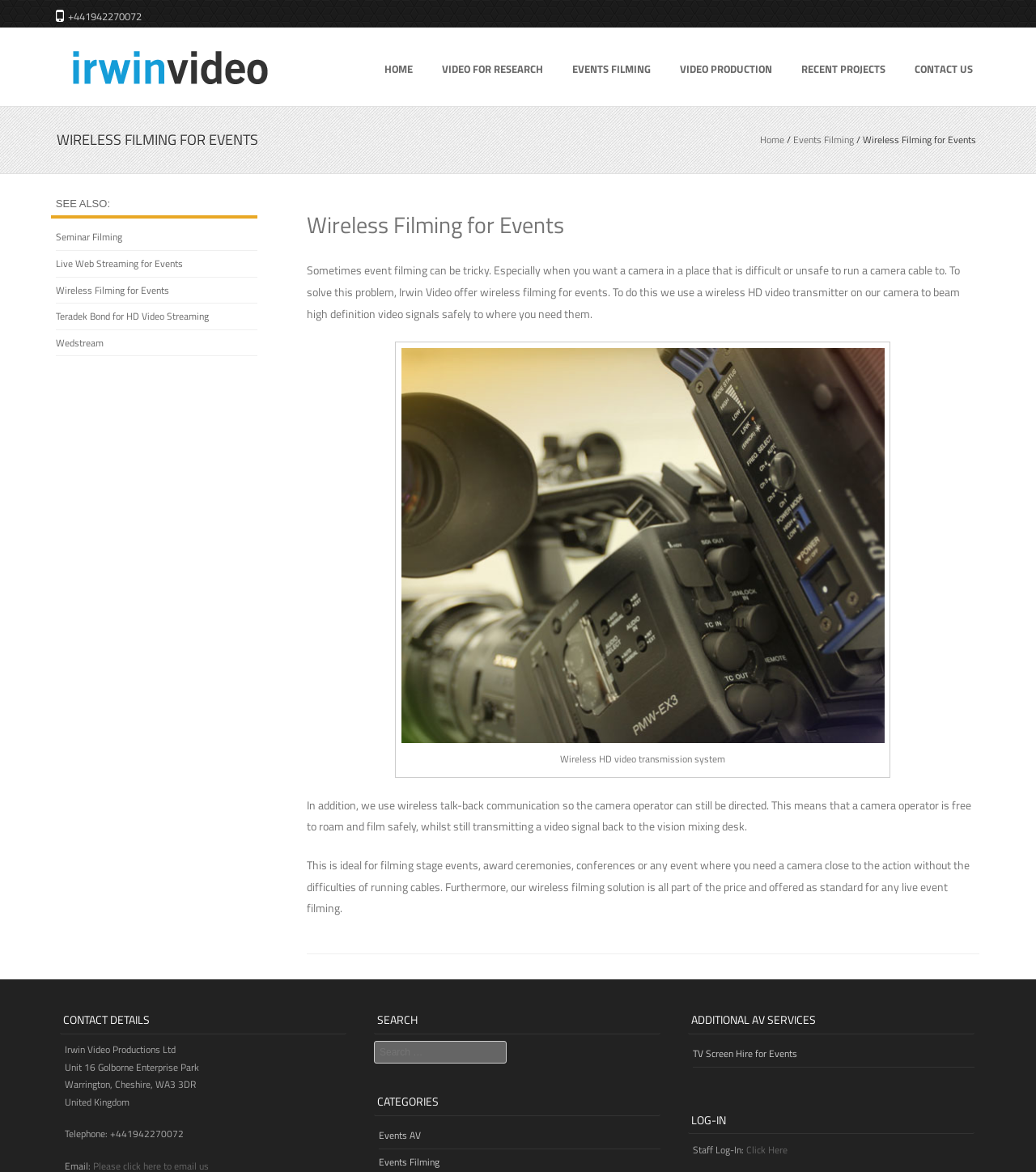Given the following UI element description: "Wireless Filming for Events", find the bounding box coordinates in the webpage screenshot.

[0.054, 0.241, 0.163, 0.254]